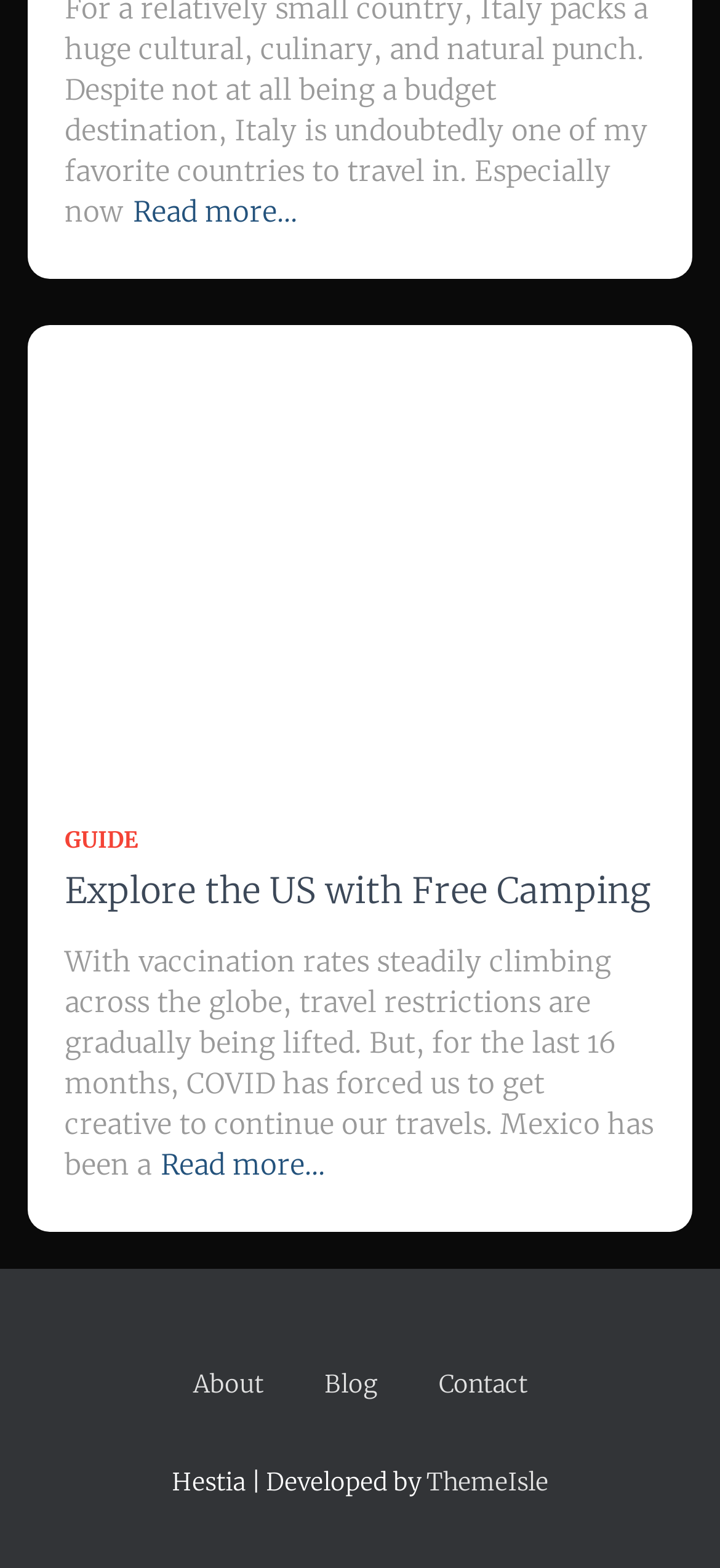With reference to the image, please provide a detailed answer to the following question: What is the theme name of the webpage?

At the bottom of the webpage, there is a static text 'Hestia | Developed by', which suggests that the theme name of the webpage is Hestia.